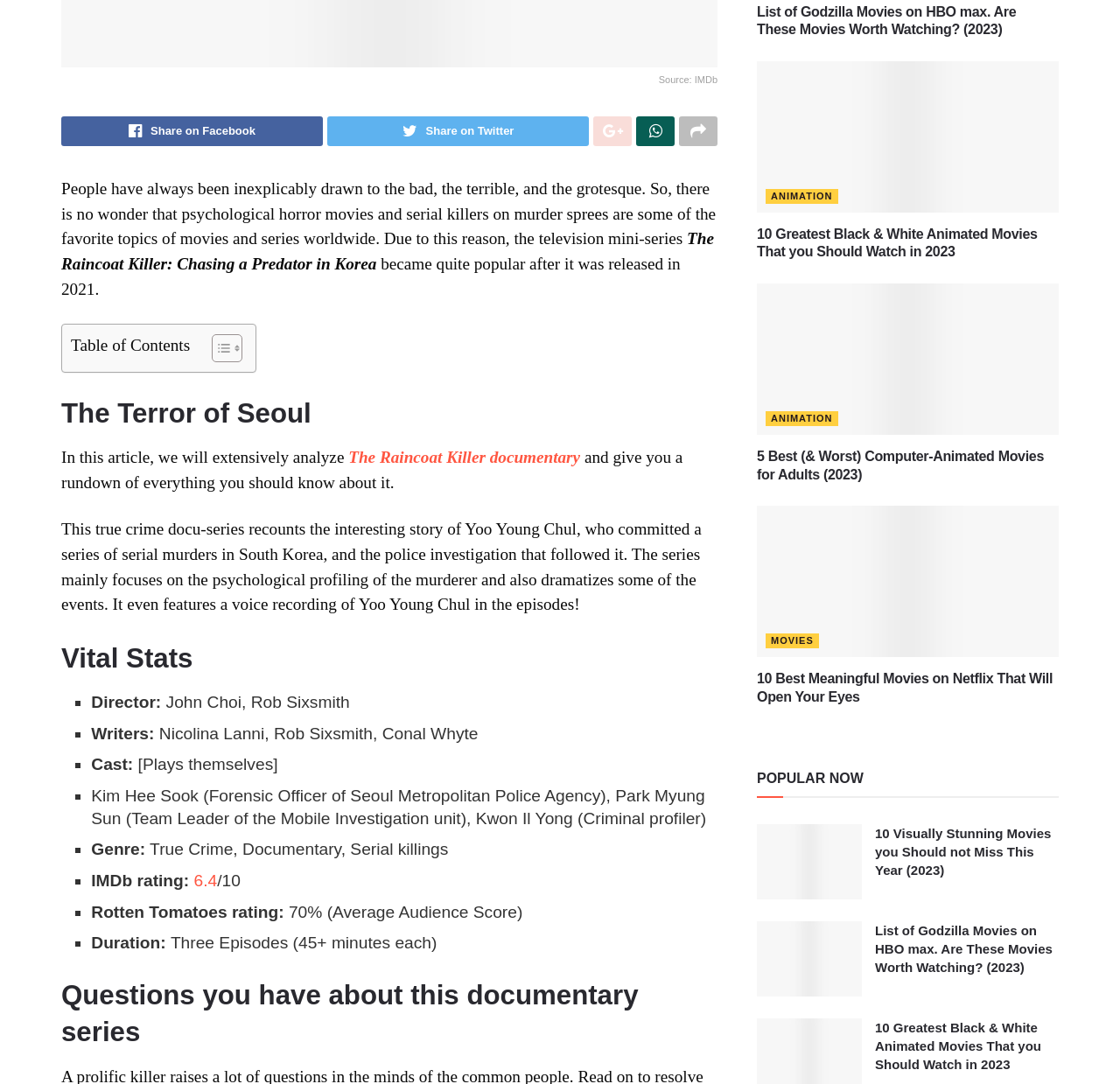Please specify the bounding box coordinates in the format (top-left x, top-left y, bottom-right x, bottom-right y), with all values as floating point numbers between 0 and 1. Identify the bounding box of the UI element described by: Share on Twitter

[0.292, 0.107, 0.526, 0.138]